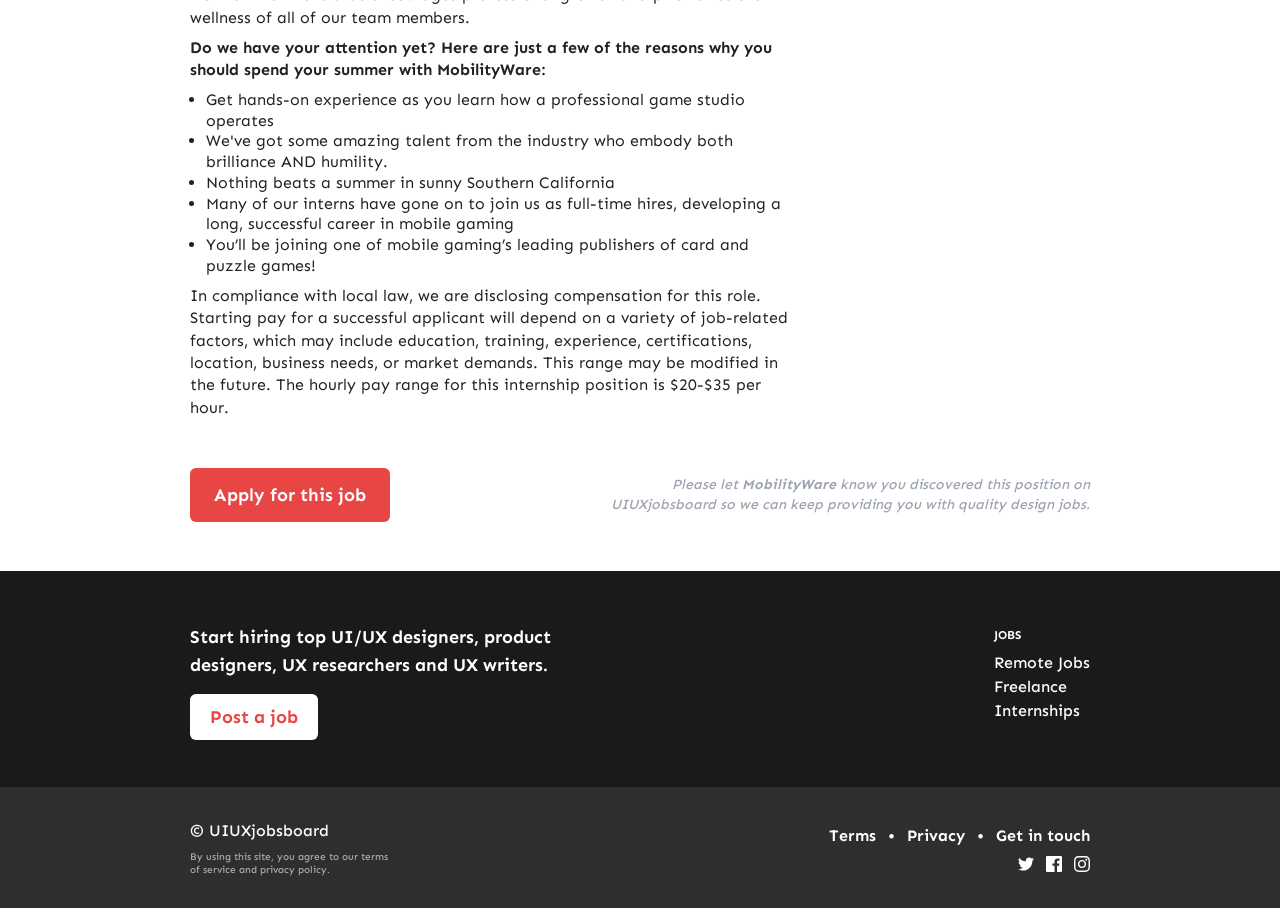Please analyze the image and give a detailed answer to the question:
How many social media links are present at the bottom of the page?

At the bottom of the page, there are three social media links: Twitter, Facebook, and Instagram. These links are accompanied by their respective icons.